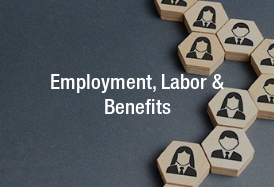What is the main theme of the image?
Provide a comprehensive and detailed answer to the question.

The image features a collection of hexagon-shaped wooden pieces with generic human face illustrations, and the superimposed text 'Employment, Labor & Benefits' clearly indicates that the main theme of the image is related to workplace dynamics and the importance of labor rights and benefits in contemporary society.